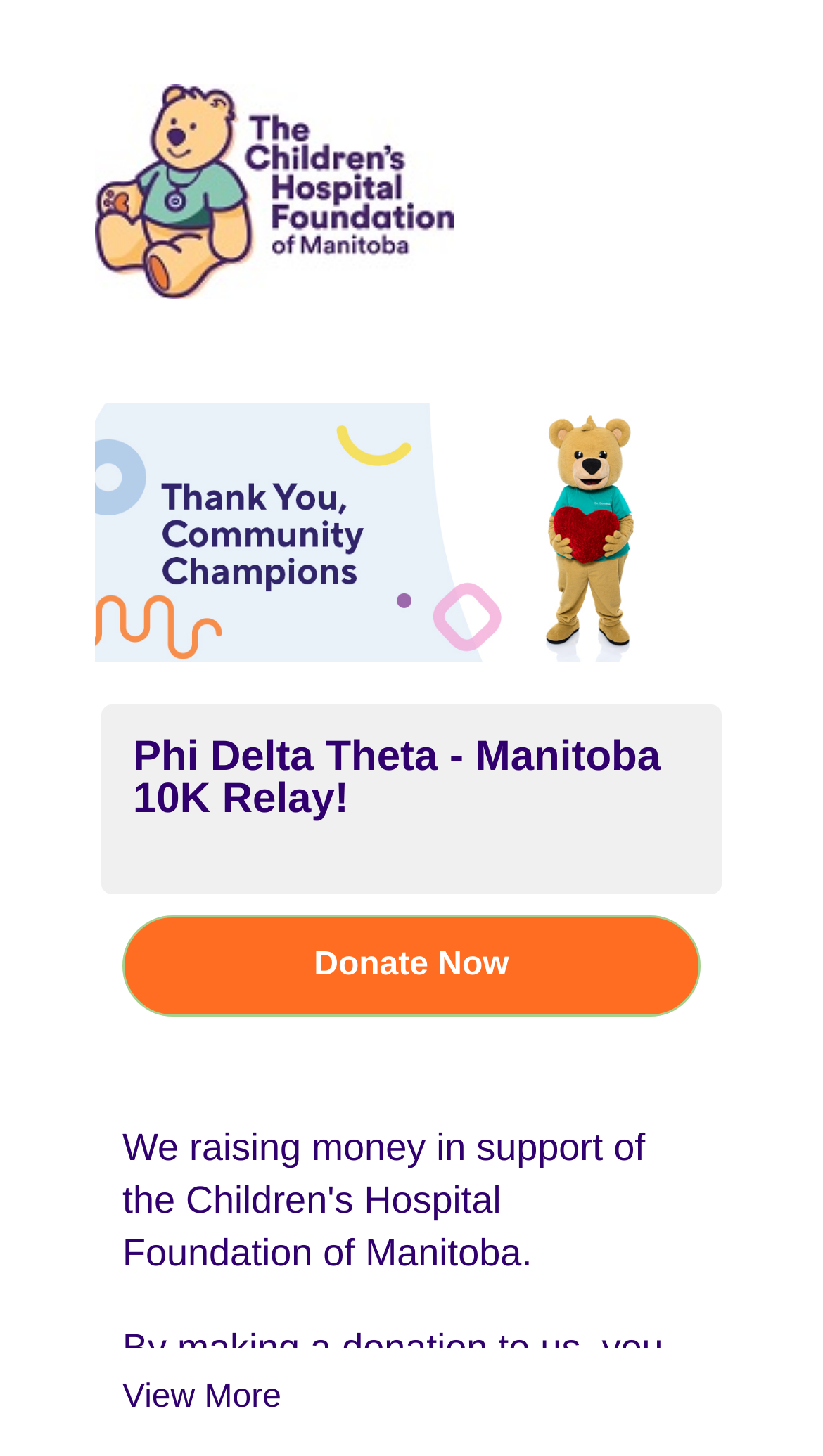Given the element description: "Donate Now", predict the bounding box coordinates of this UI element. The coordinates must be four float numbers between 0 and 1, given as [left, top, right, bottom].

[0.149, 0.628, 0.851, 0.698]